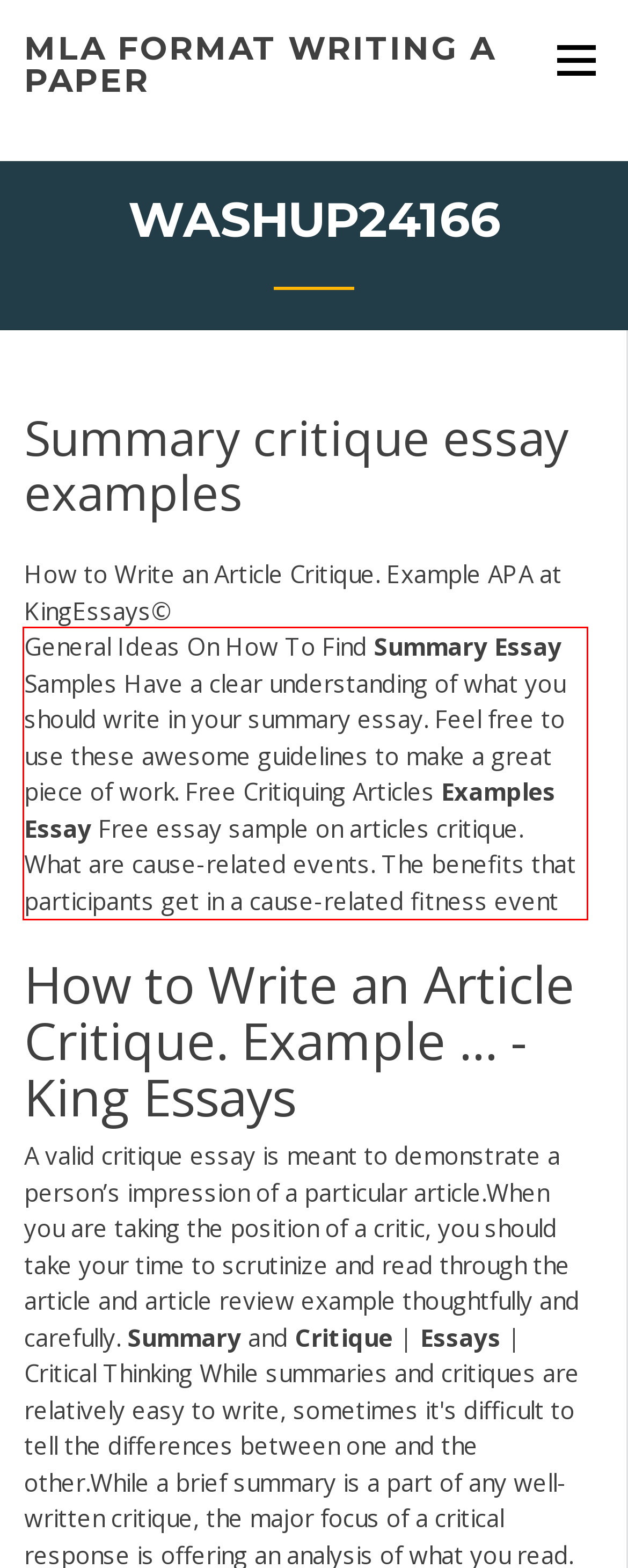Analyze the screenshot of the webpage that features a red bounding box and recognize the text content enclosed within this red bounding box.

General Ideas On How To Find Summary Essay Samples Have a clear understanding of what you should write in your summary essay. Feel free to use these awesome guidelines to make a great piece of work. Free Critiquing Articles Examples Essay Free essay sample on articles critique. What are cause-related events. The benefits that participants get in a cause-related fitness event